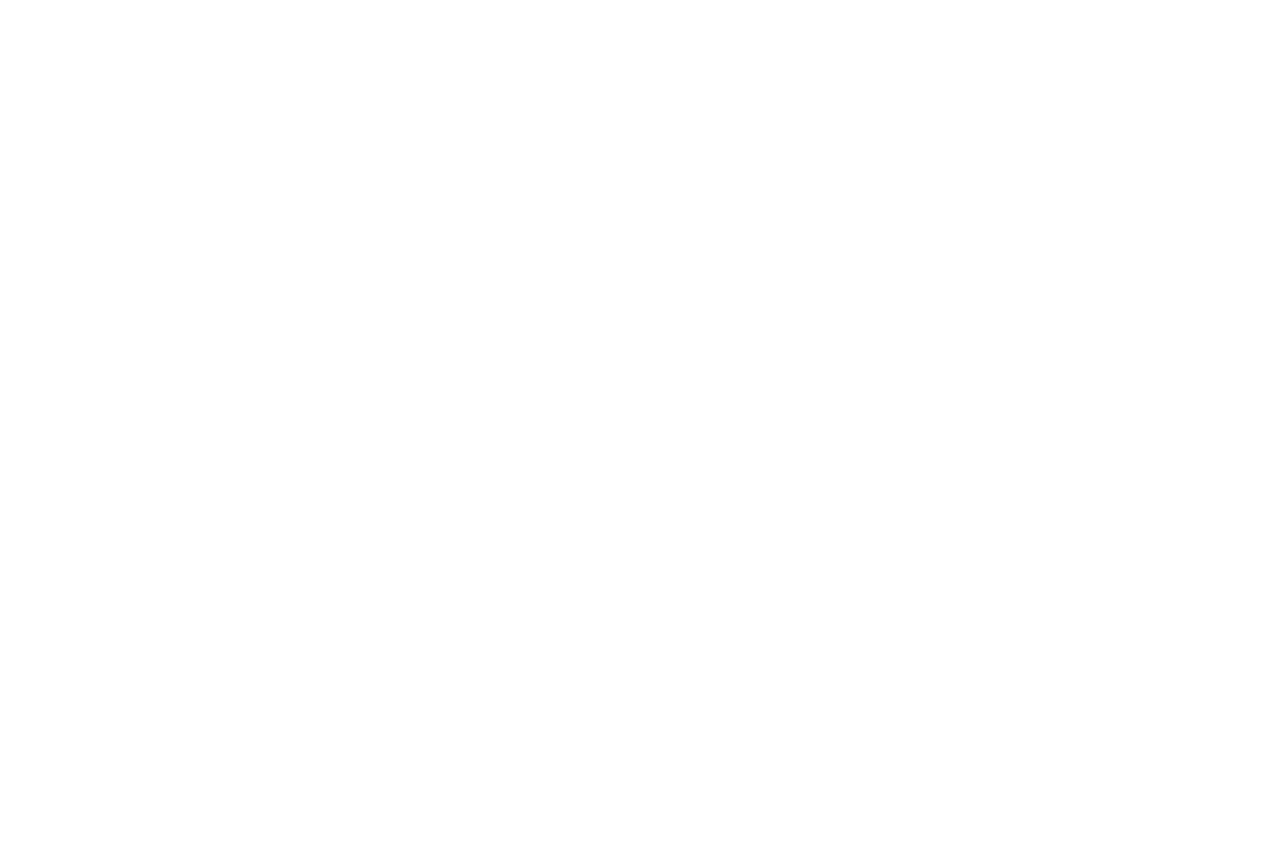Please study the image and answer the question comprehensively:
How many annual financial statements are available?

The webpage provides a link to an annual financial statement for the year 2012-13. There is only one link with 'Annual Financial Statement' in its text, suggesting that there is only one annual financial statement available.